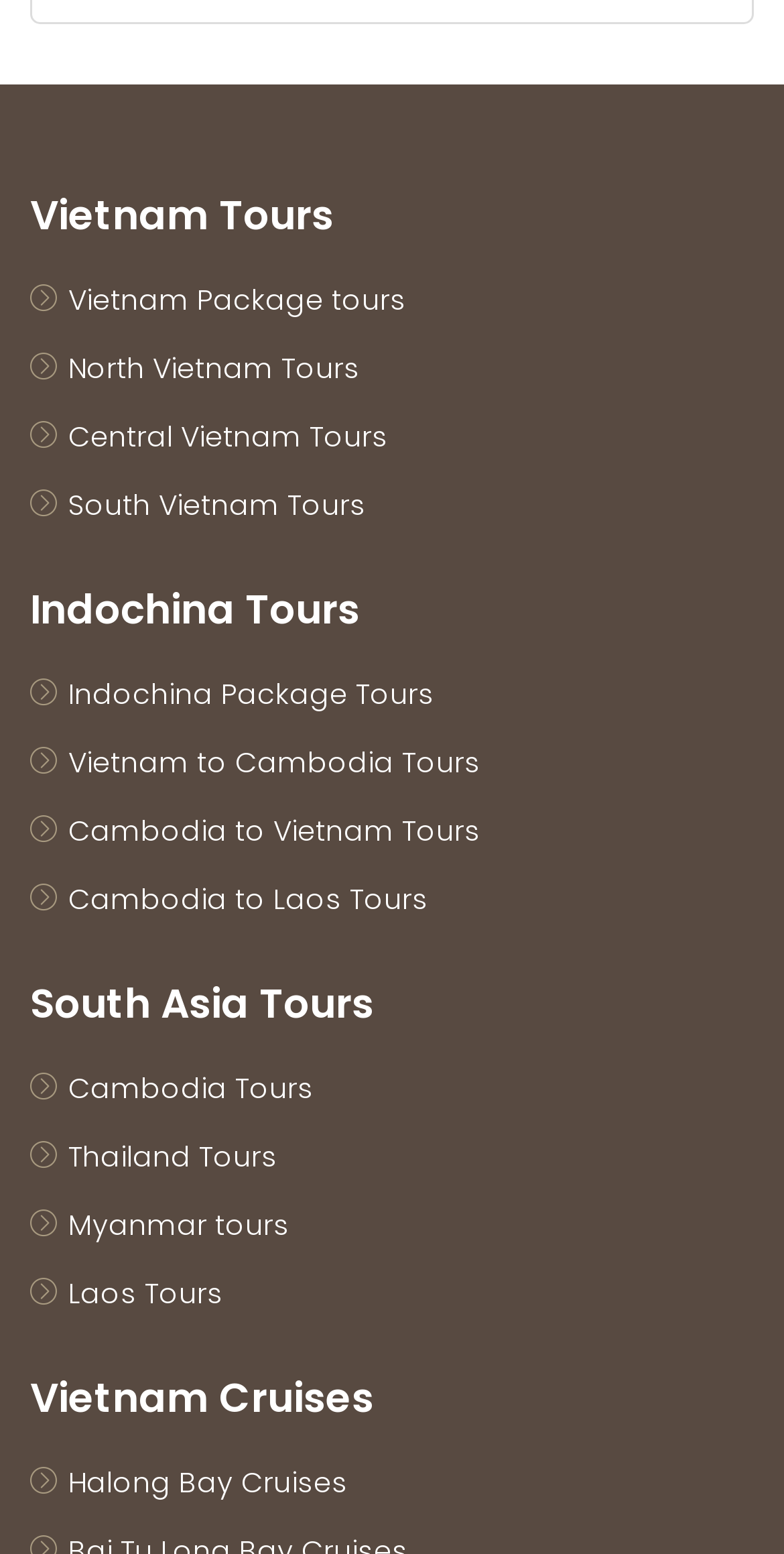What is the first stop on arrival at Tuan Chau Island?
Using the image, respond with a single word or phrase.

Ancora check-in lounge